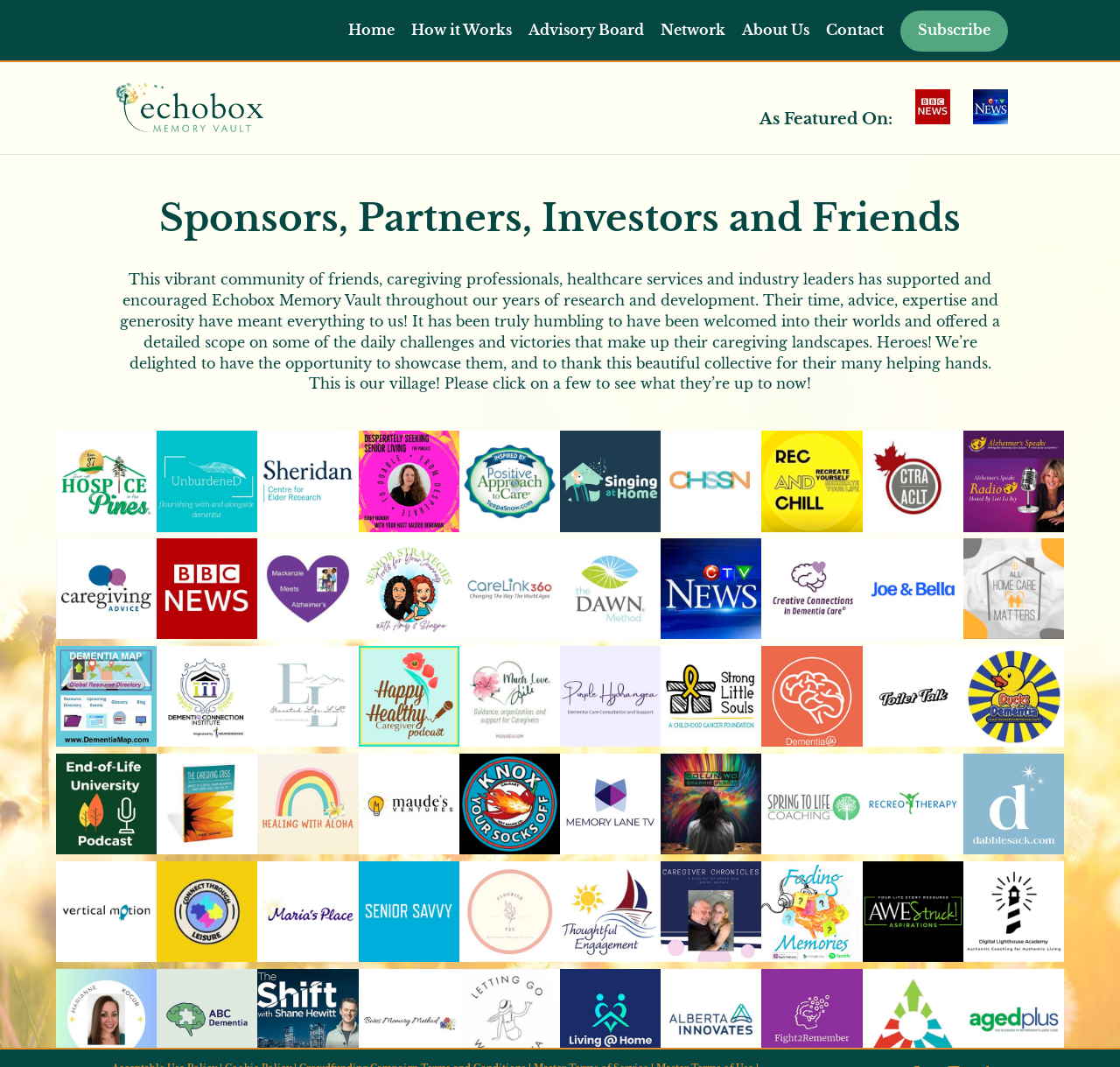Locate and provide the bounding box coordinates for the HTML element that matches this description: "alt="CONTACT US" name="nav_contact"".

None